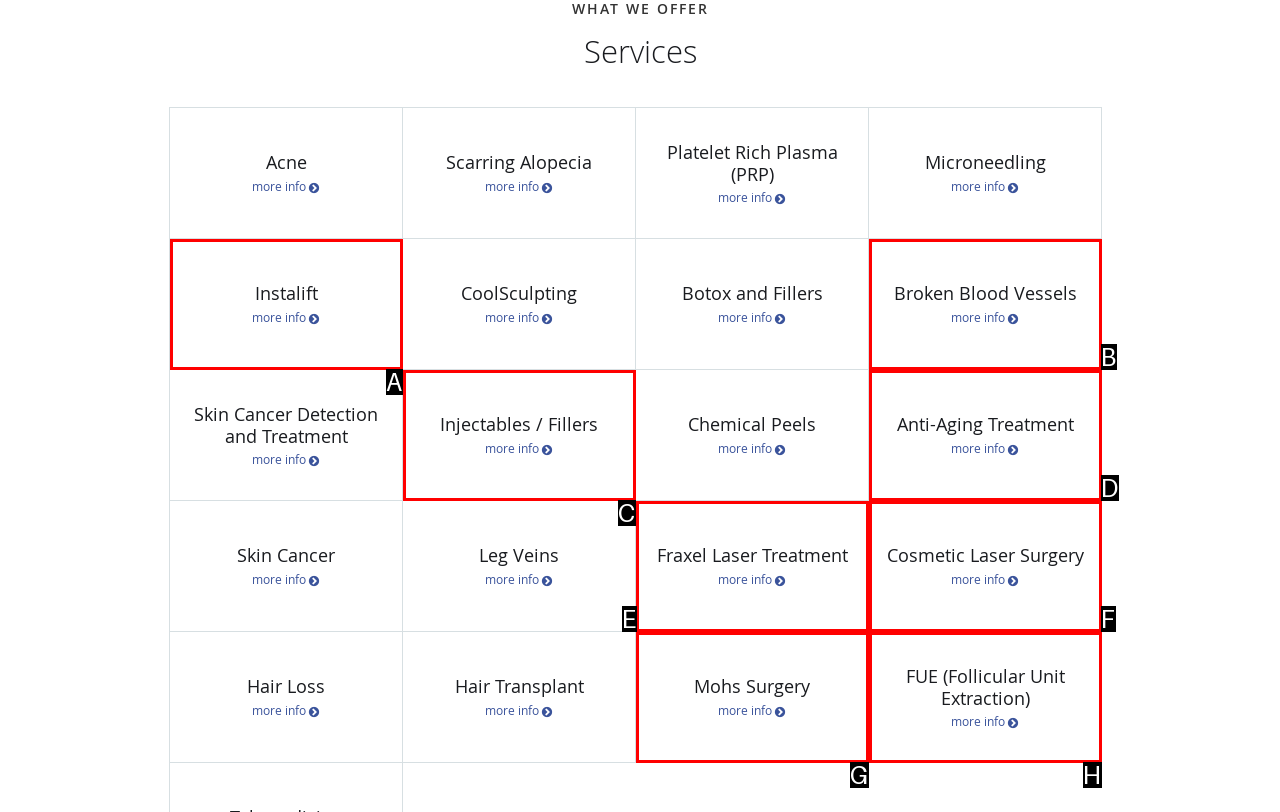Identify the option that best fits this description: Fraxel Laser Treatment more info
Answer with the appropriate letter directly.

E